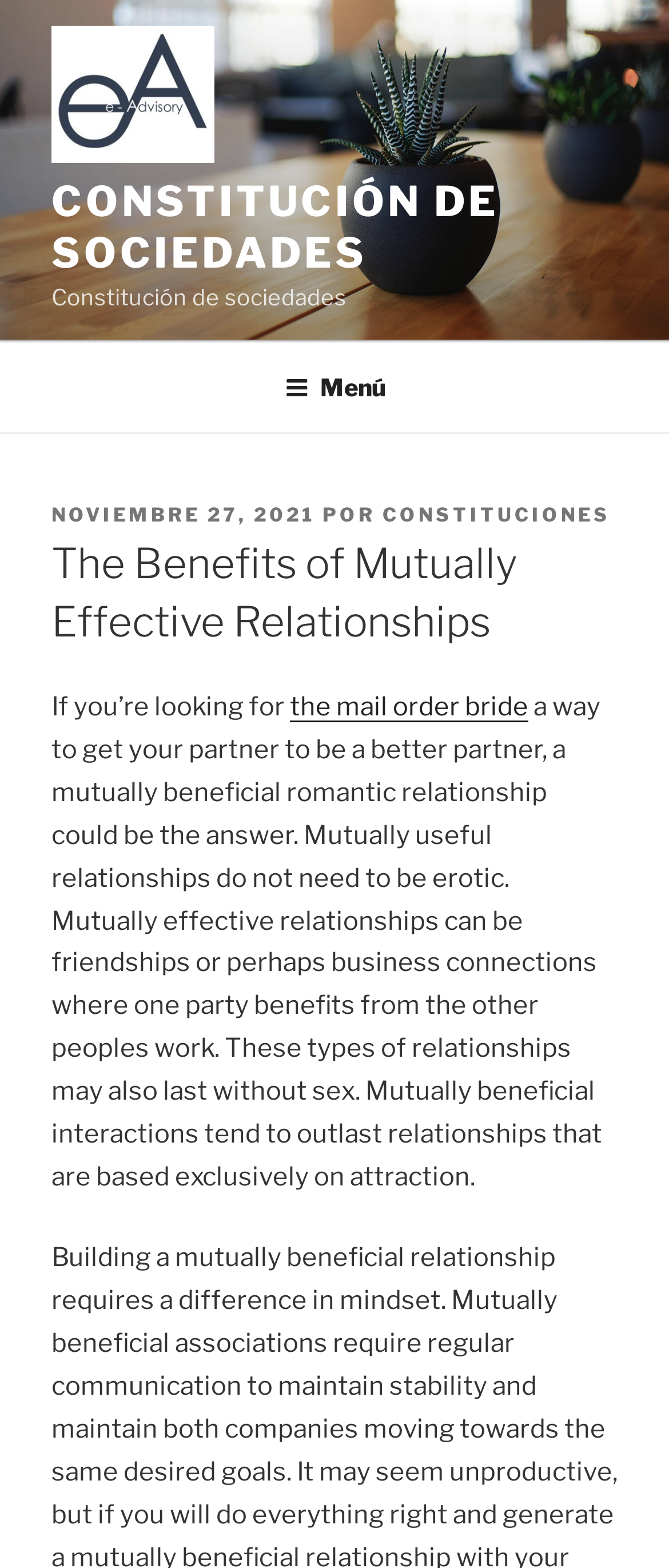What is the main topic of the webpage?
Using the picture, provide a one-word or short phrase answer.

Mutually beneficial relationships